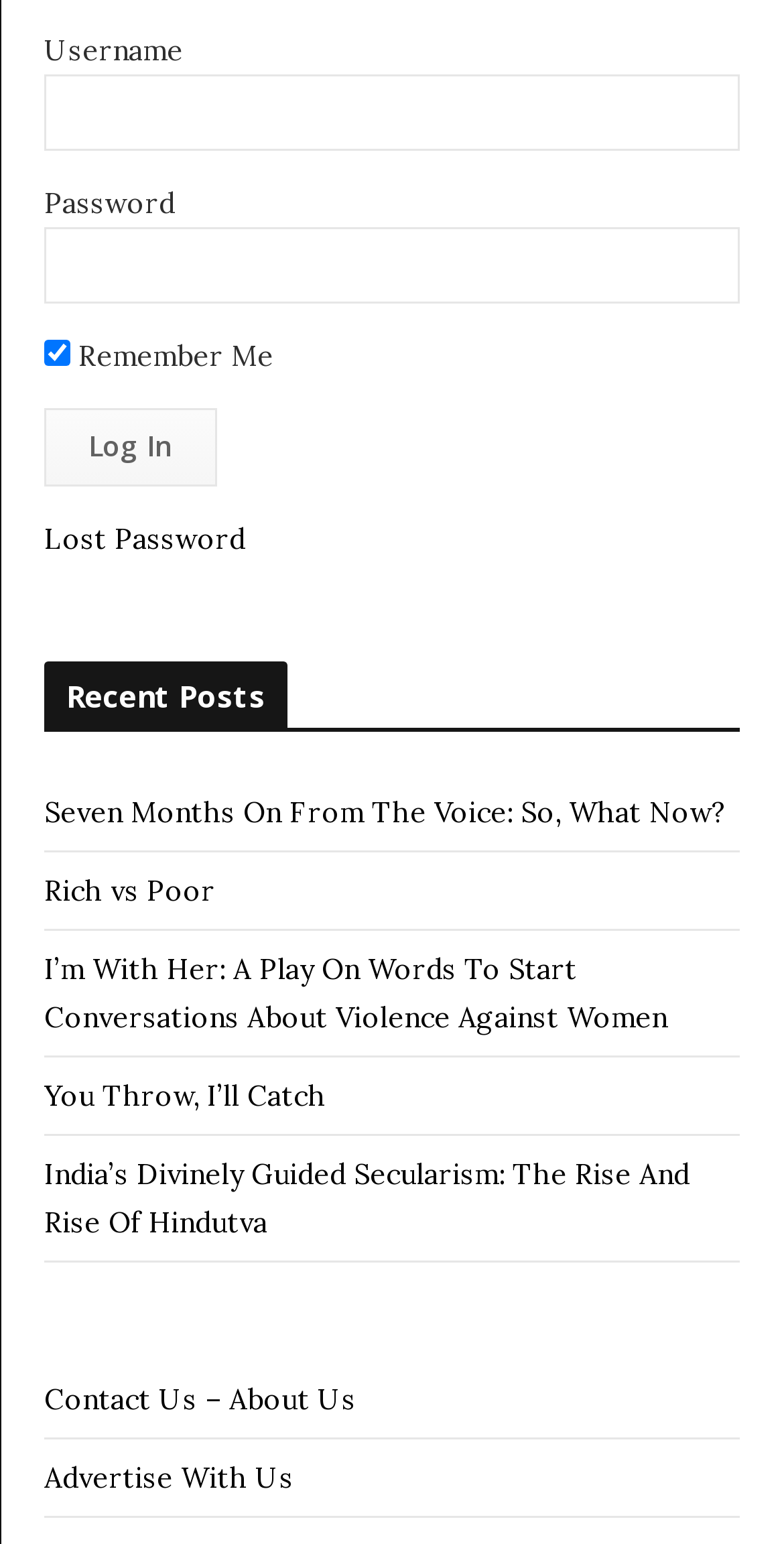Please identify the bounding box coordinates of the element I need to click to follow this instruction: "Check Remember Me".

[0.056, 0.221, 0.09, 0.238]